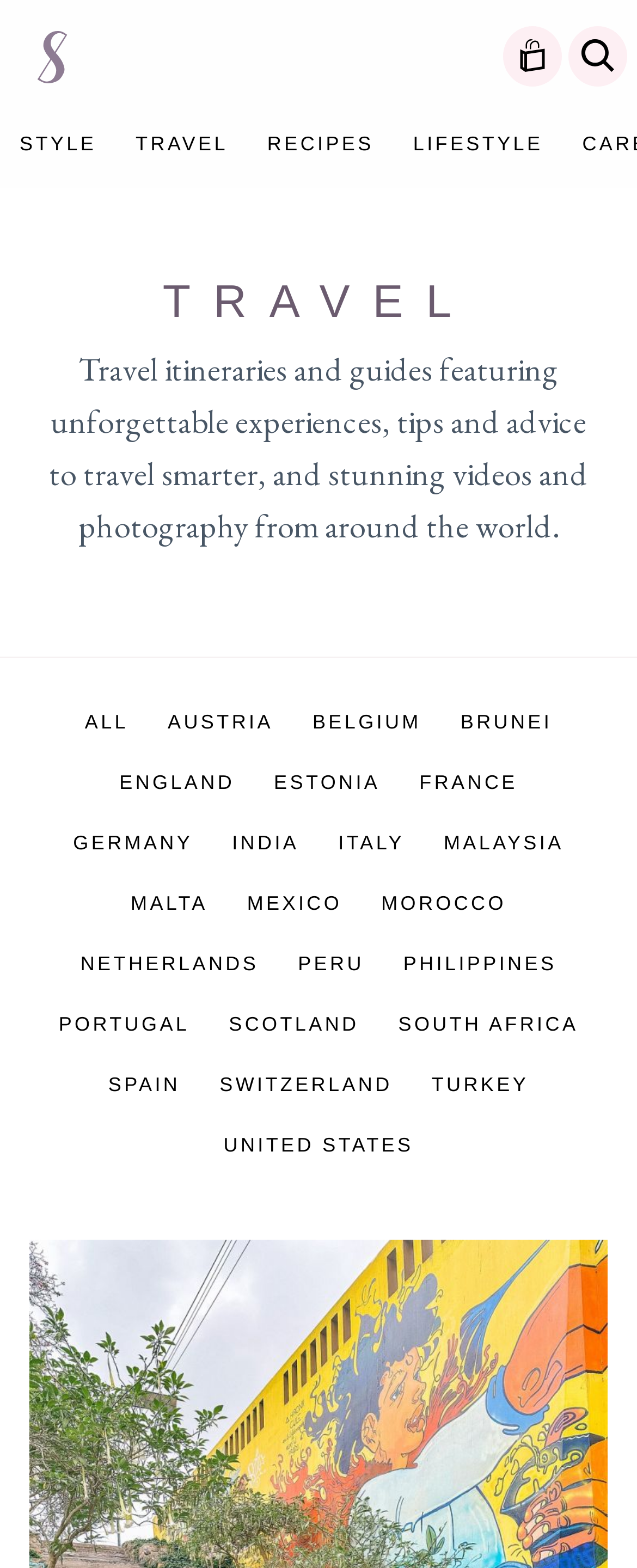Show the bounding box coordinates of the region that should be clicked to follow the instruction: "Explore travel guides for ENGLAND."

[0.187, 0.491, 0.368, 0.507]